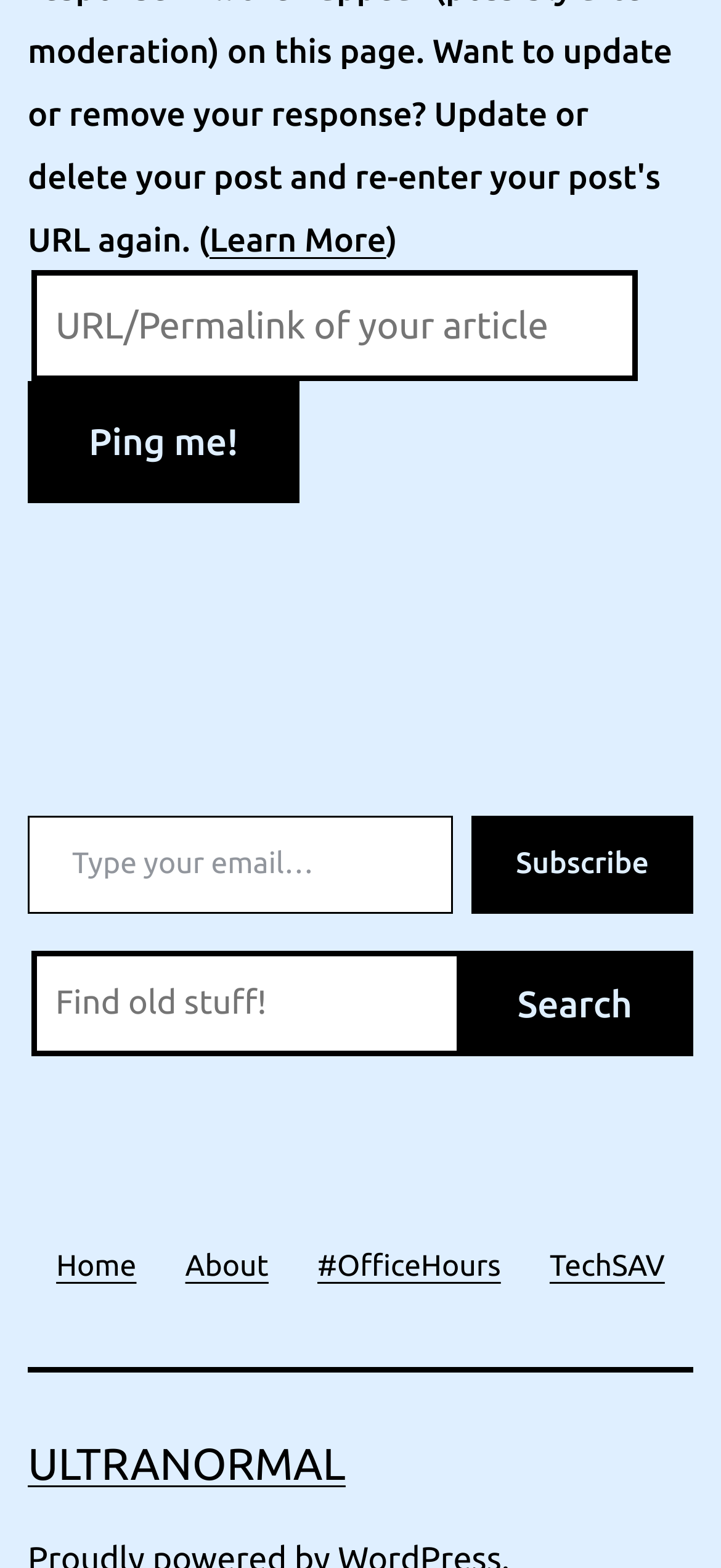Please answer the following question using a single word or phrase: 
What is the label of the search box?

Search